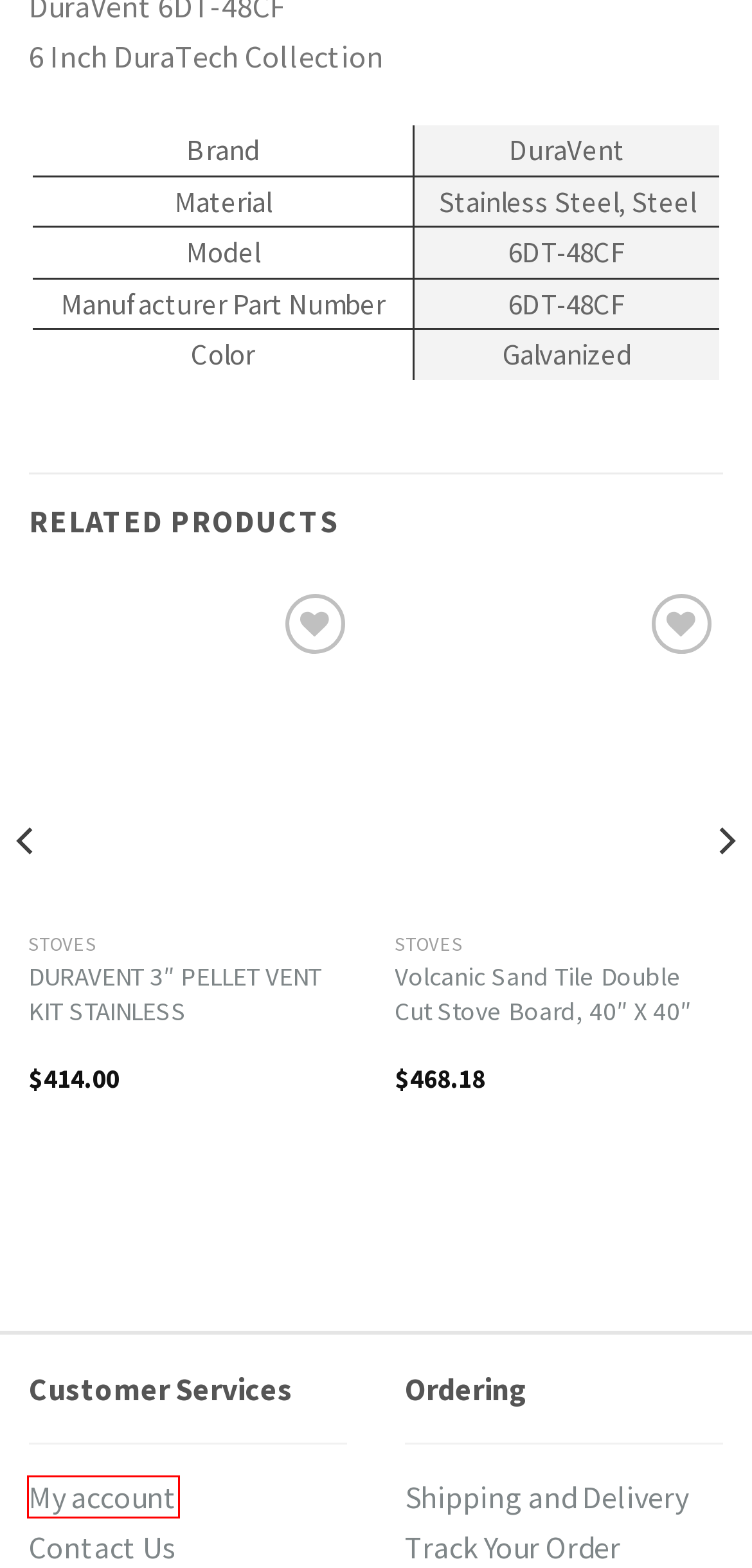Evaluate the webpage screenshot and identify the element within the red bounding box. Select the webpage description that best fits the new webpage after clicking the highlighted element. Here are the candidates:
A. DuraVent 8DT-60SSCF Stainless Steel 8" Inner Diameter - Fireplacess.com
B. FAQ - Fireplacess.com
C. Stoves - Fireplacess.com
D. My Account - Fireplacess.com
E. Volcanic Sand Tile Double Cut Stove Board, 40" X 40" - Fireplacess.com
F. Shipping and Delivery - Fireplacess.com
G. contact us - Fireplacess.com
H. DURAVENT 3" PELLET VENT KIT STAINLESS - Fireplacess.com

D